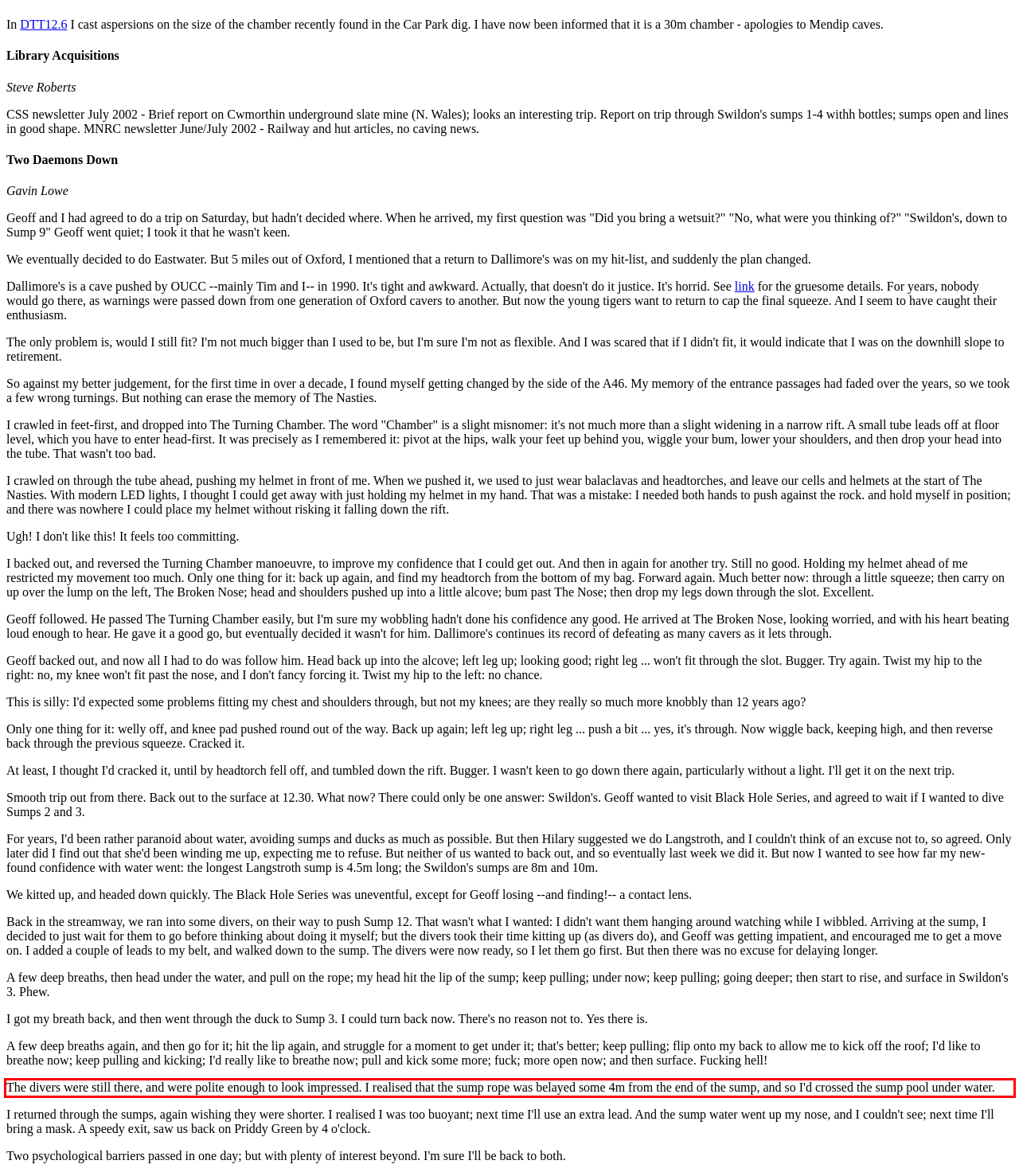From the given screenshot of a webpage, identify the red bounding box and extract the text content within it.

The divers were still there, and were polite enough to look impressed. I realised that the sump rope was belayed some 4m from the end of the sump, and so I'd crossed the sump pool under water.